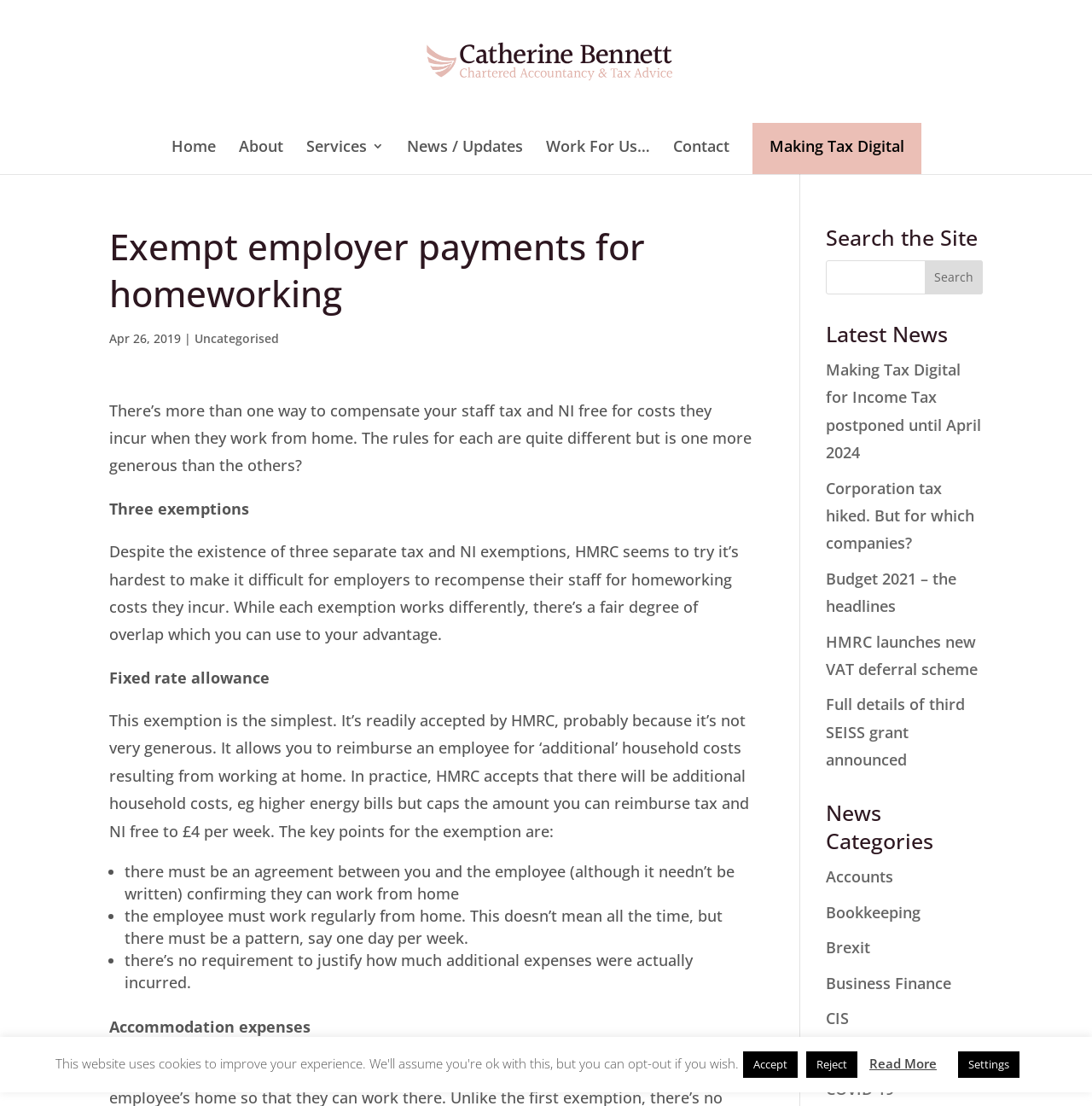Determine the bounding box coordinates for the UI element matching this description: "Services".

[0.28, 0.127, 0.351, 0.157]